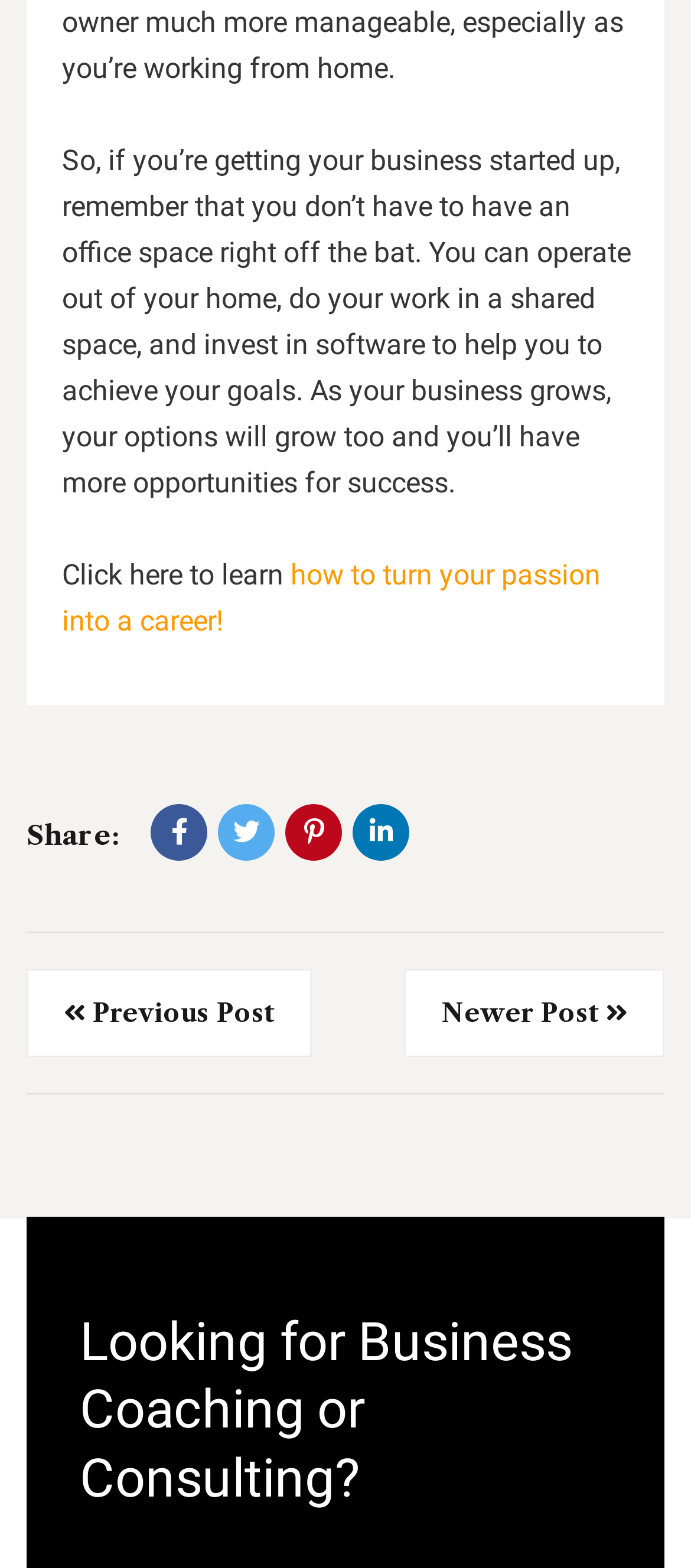Pinpoint the bounding box coordinates of the clickable area needed to execute the instruction: "Get business coaching or consulting". The coordinates should be specified as four float numbers between 0 and 1, i.e., [left, top, right, bottom].

[0.115, 0.835, 0.885, 0.965]